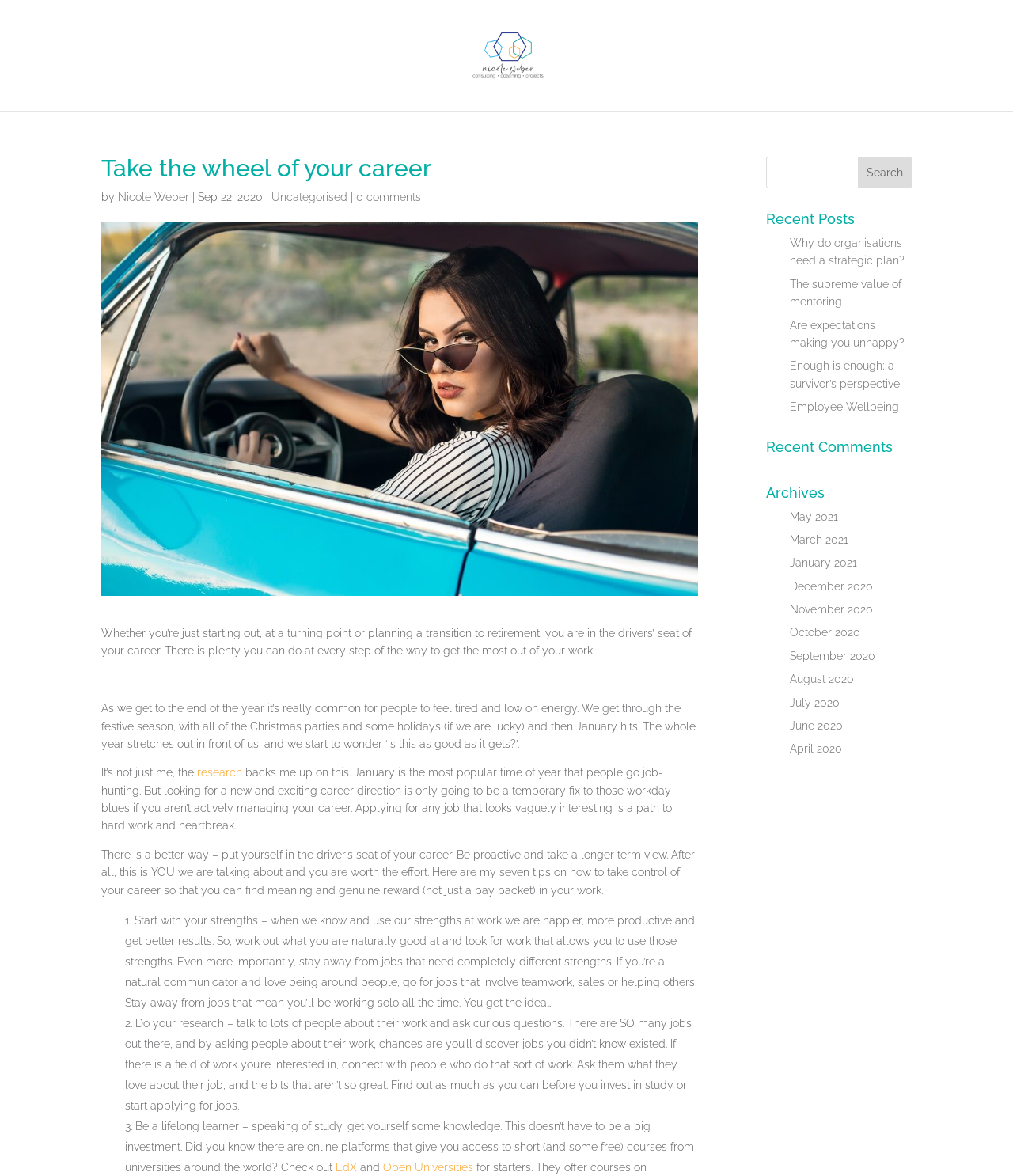Determine the bounding box coordinates in the format (top-left x, top-left y, bottom-right x, bottom-right y). Ensure all values are floating point numbers between 0 and 1. Identify the bounding box of the UI element described by: value="Search"

[0.847, 0.133, 0.9, 0.16]